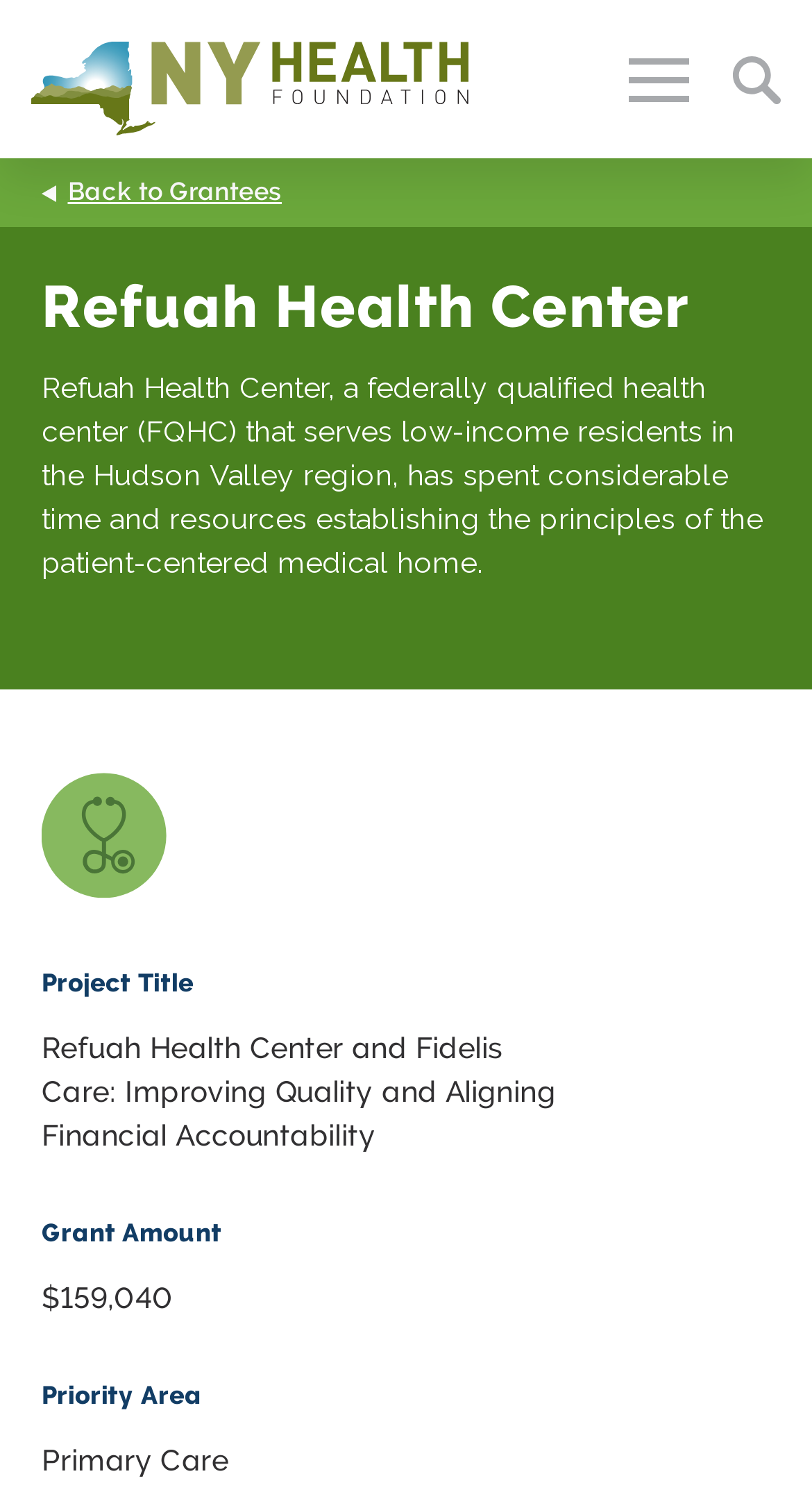What is the name of the health center? Analyze the screenshot and reply with just one word or a short phrase.

Refuah Health Center